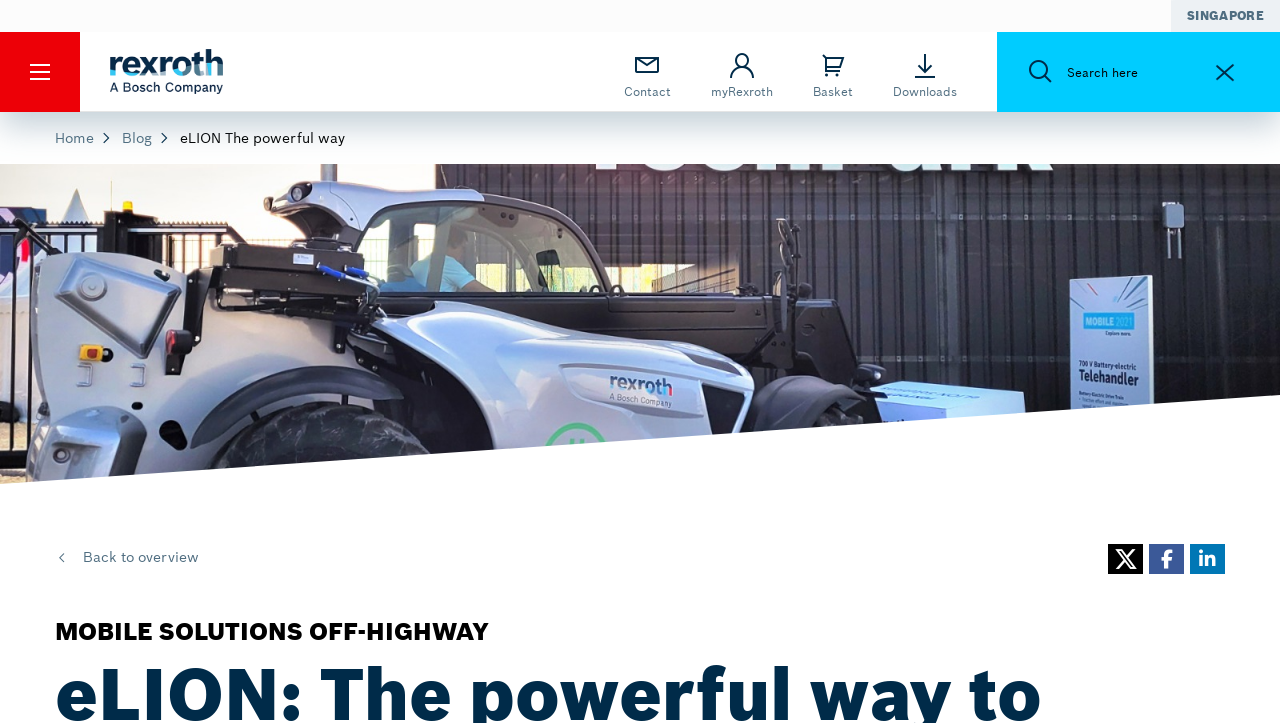Identify the bounding box coordinates of the region that needs to be clicked to carry out this instruction: "Go to home page". Provide these coordinates as four float numbers ranging from 0 to 1, i.e., [left, top, right, bottom].

[0.043, 0.178, 0.089, 0.203]